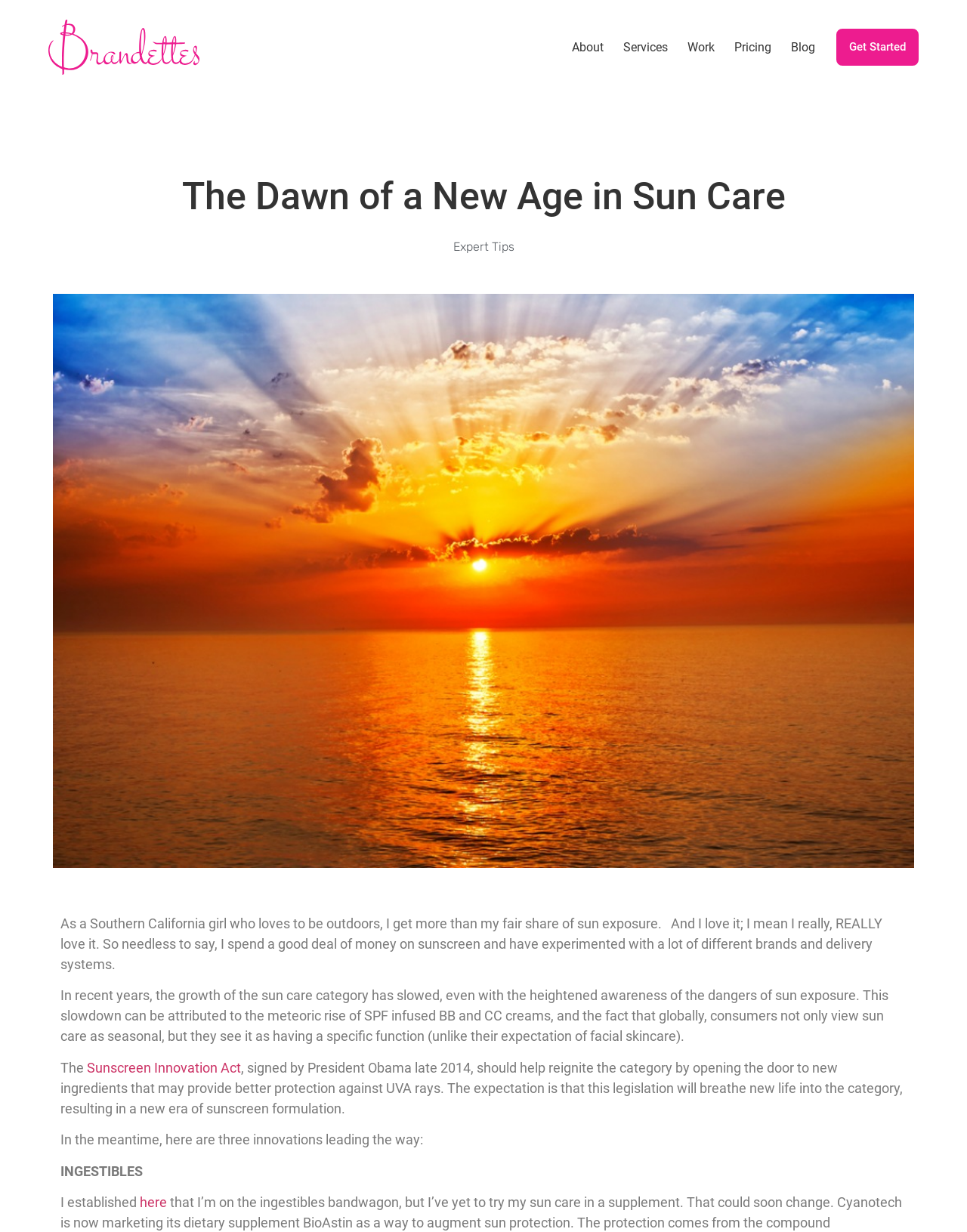What is the main topic of the webpage?
Please provide a single word or phrase as the answer based on the screenshot.

Sun care